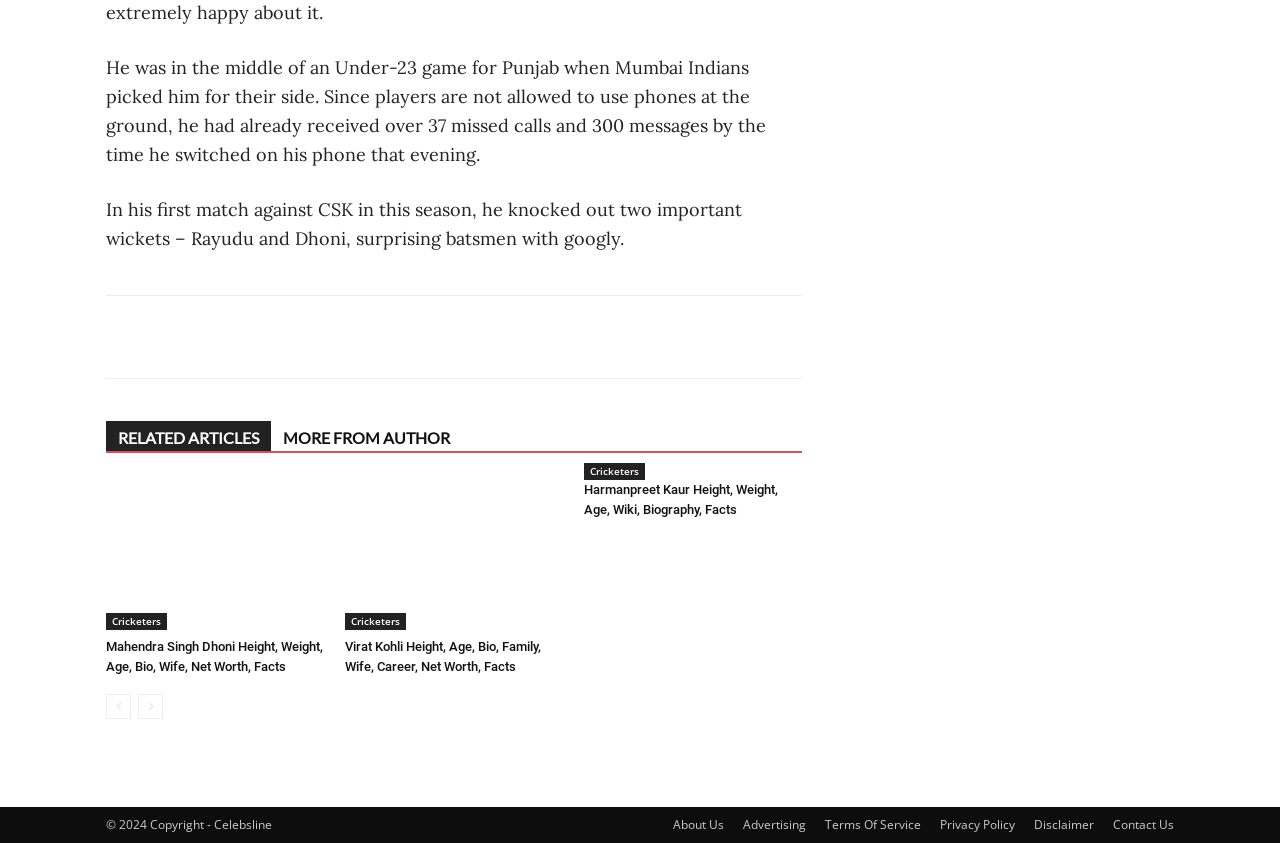Highlight the bounding box of the UI element that corresponds to this description: "RELATED ARTICLES".

[0.083, 0.499, 0.212, 0.535]